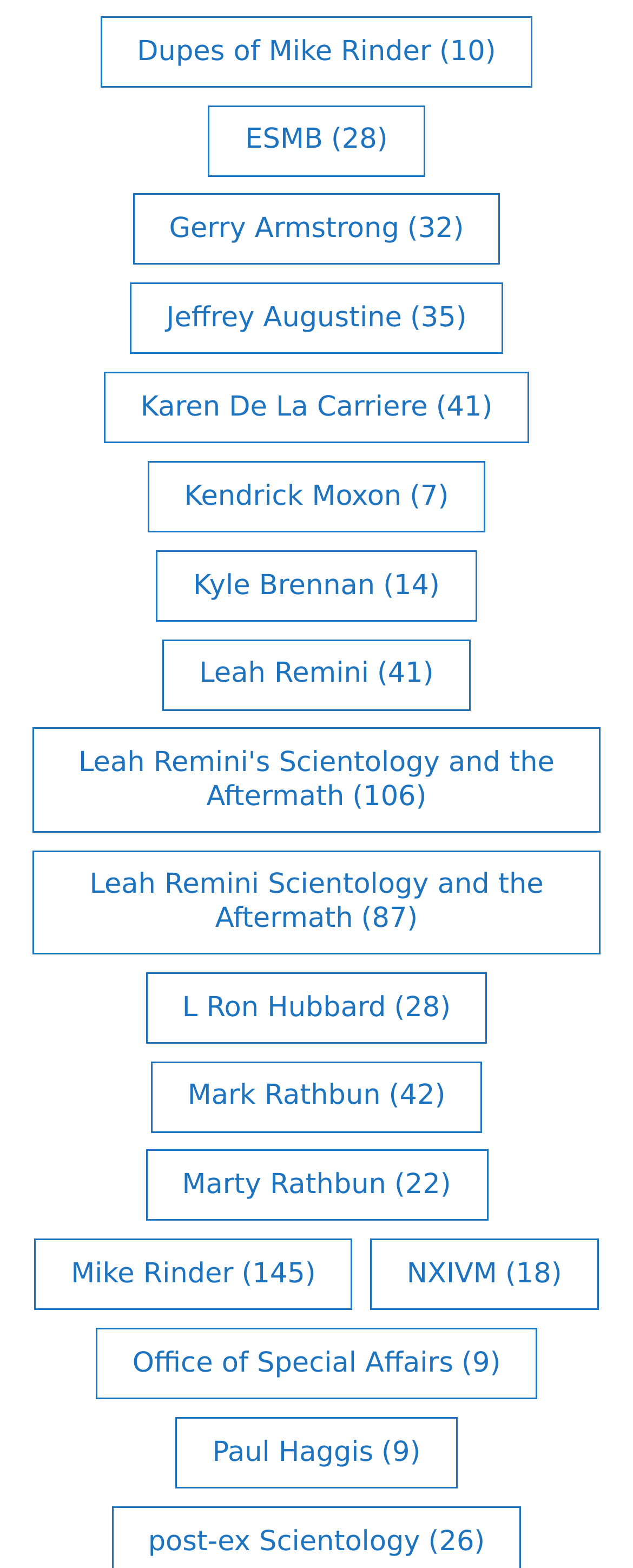What is the name of the person with 41 items?
Refer to the image and provide a concise answer in one word or phrase.

Karen De La Carriere